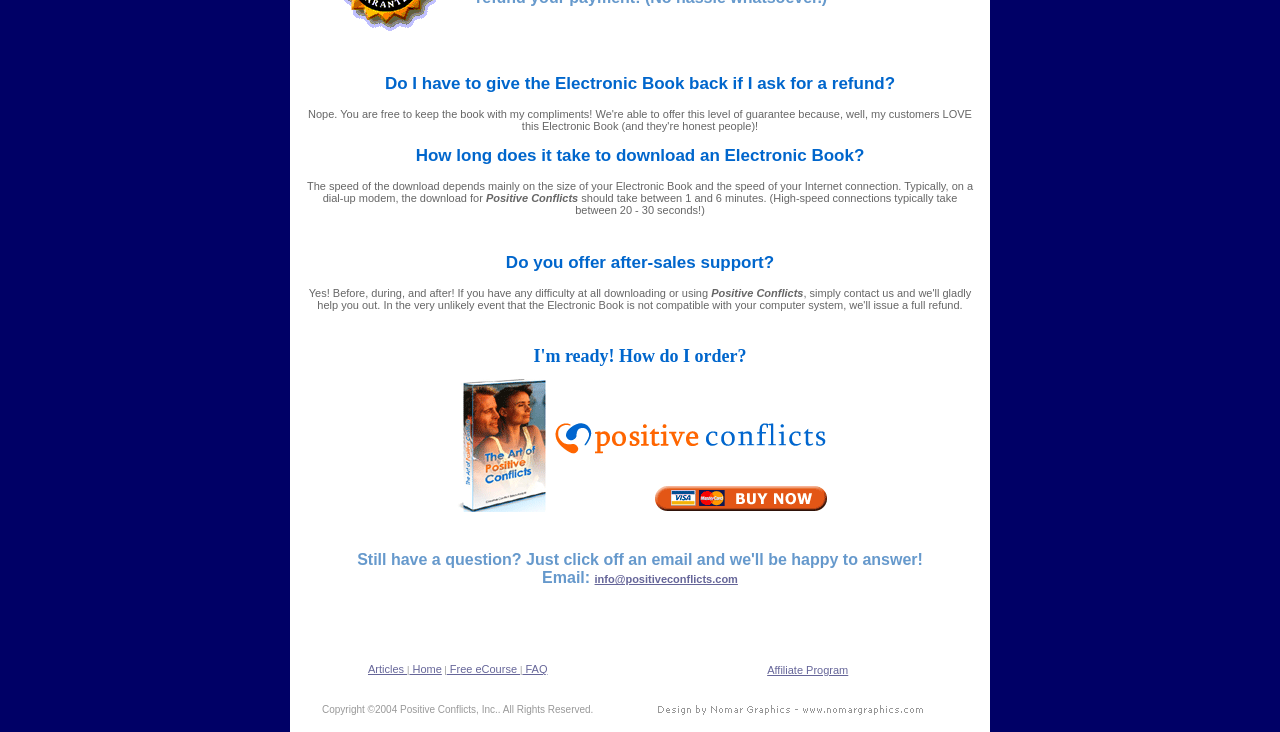Identify the bounding box for the UI element that is described as follows: "Affiliate Program".

[0.599, 0.907, 0.663, 0.923]